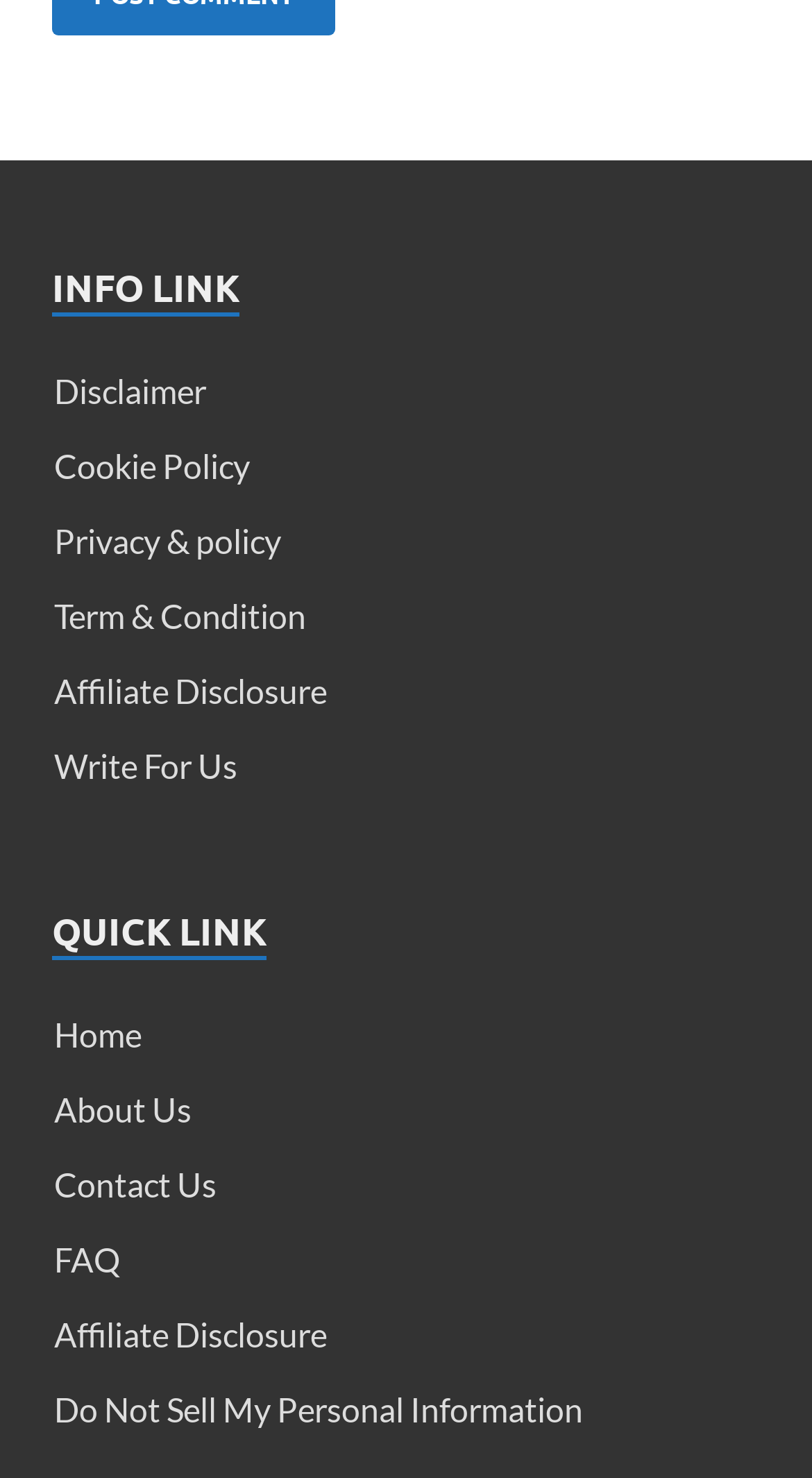Determine the bounding box coordinates for the clickable element to execute this instruction: "View FAQ". Provide the coordinates as four float numbers between 0 and 1, i.e., [left, top, right, bottom].

[0.067, 0.839, 0.149, 0.866]